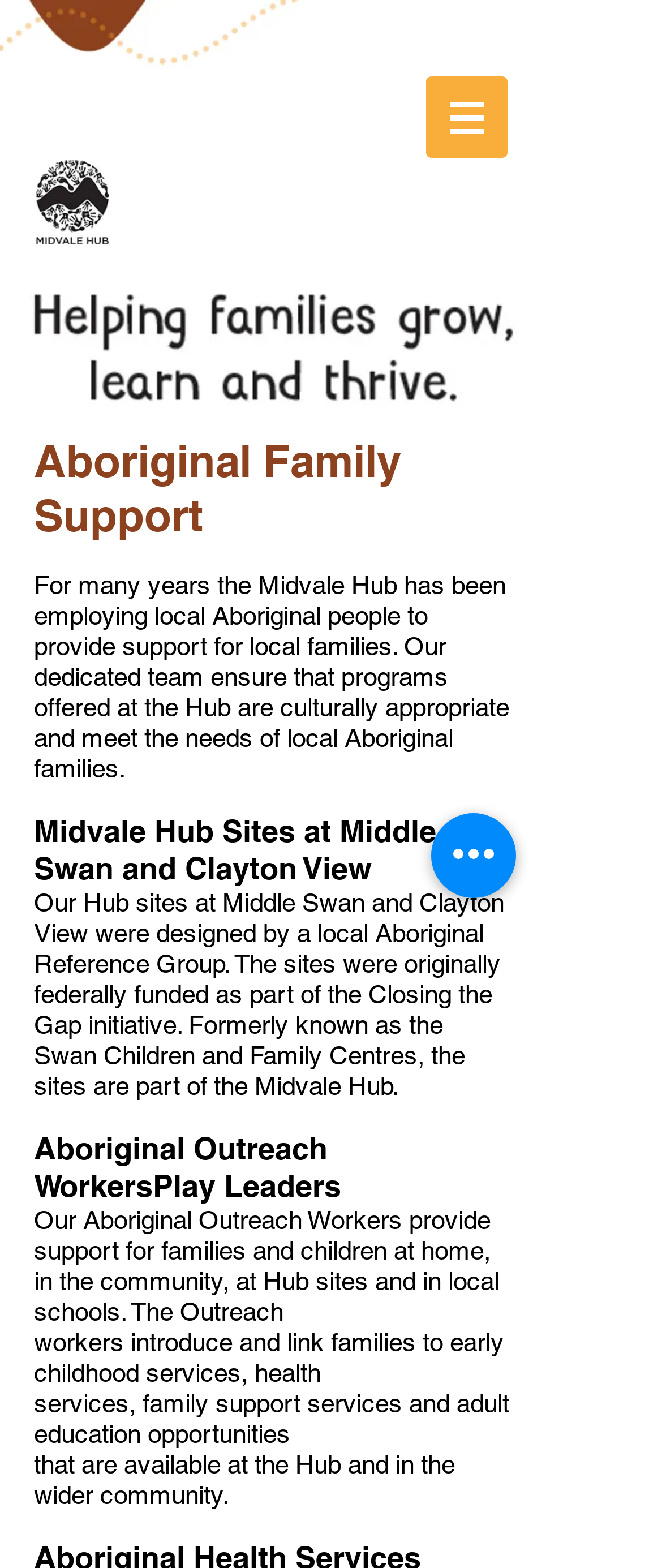Please specify the bounding box coordinates in the format (top-left x, top-left y, bottom-right x, bottom-right y), with all values as floating point numbers between 0 and 1. Identify the bounding box of the UI element described by: aria-label="Quick actions"

[0.651, 0.519, 0.779, 0.573]